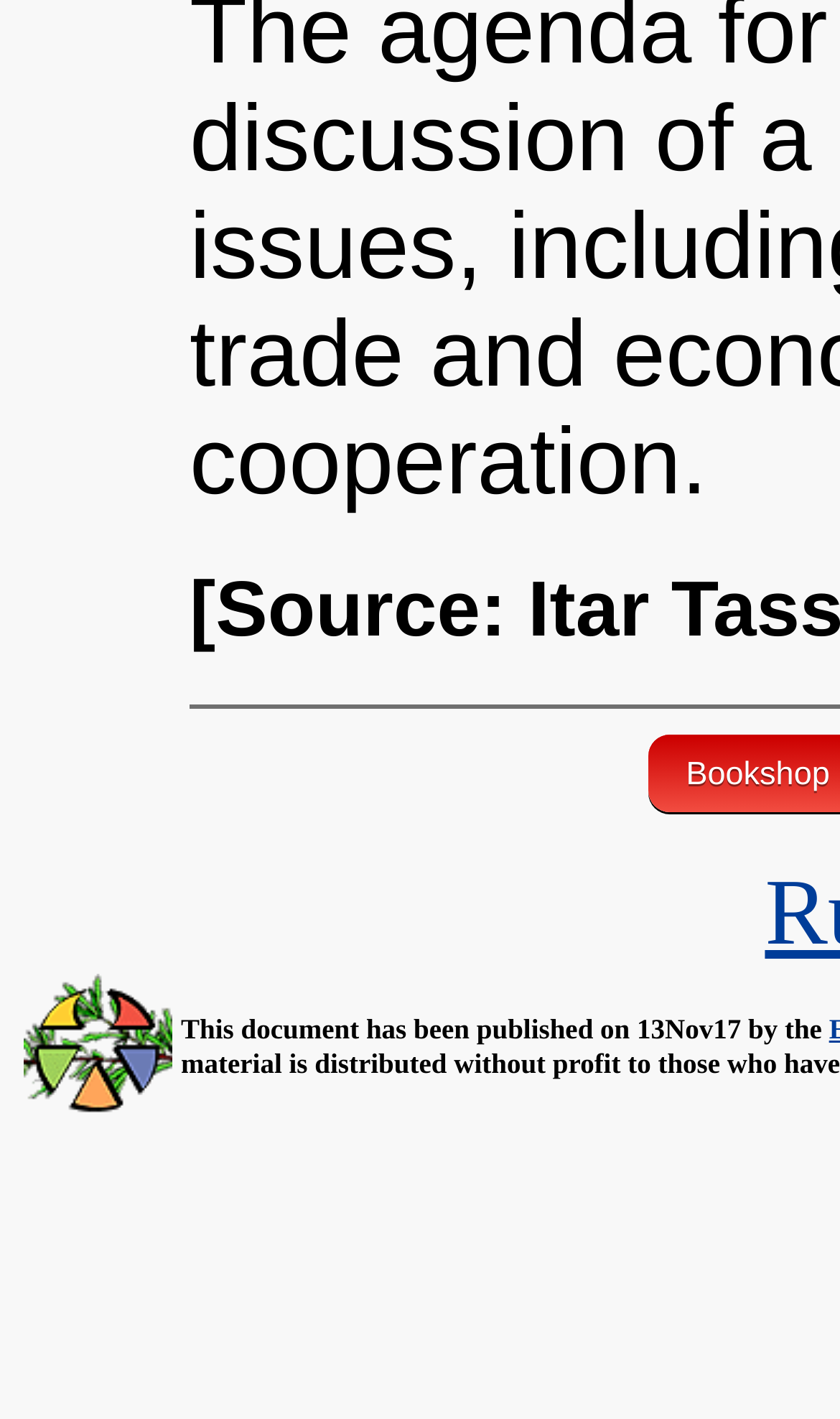Locate and provide the bounding box coordinates for the HTML element that matches this description: "alt="small logo"".

[0.028, 0.9, 0.205, 0.925]